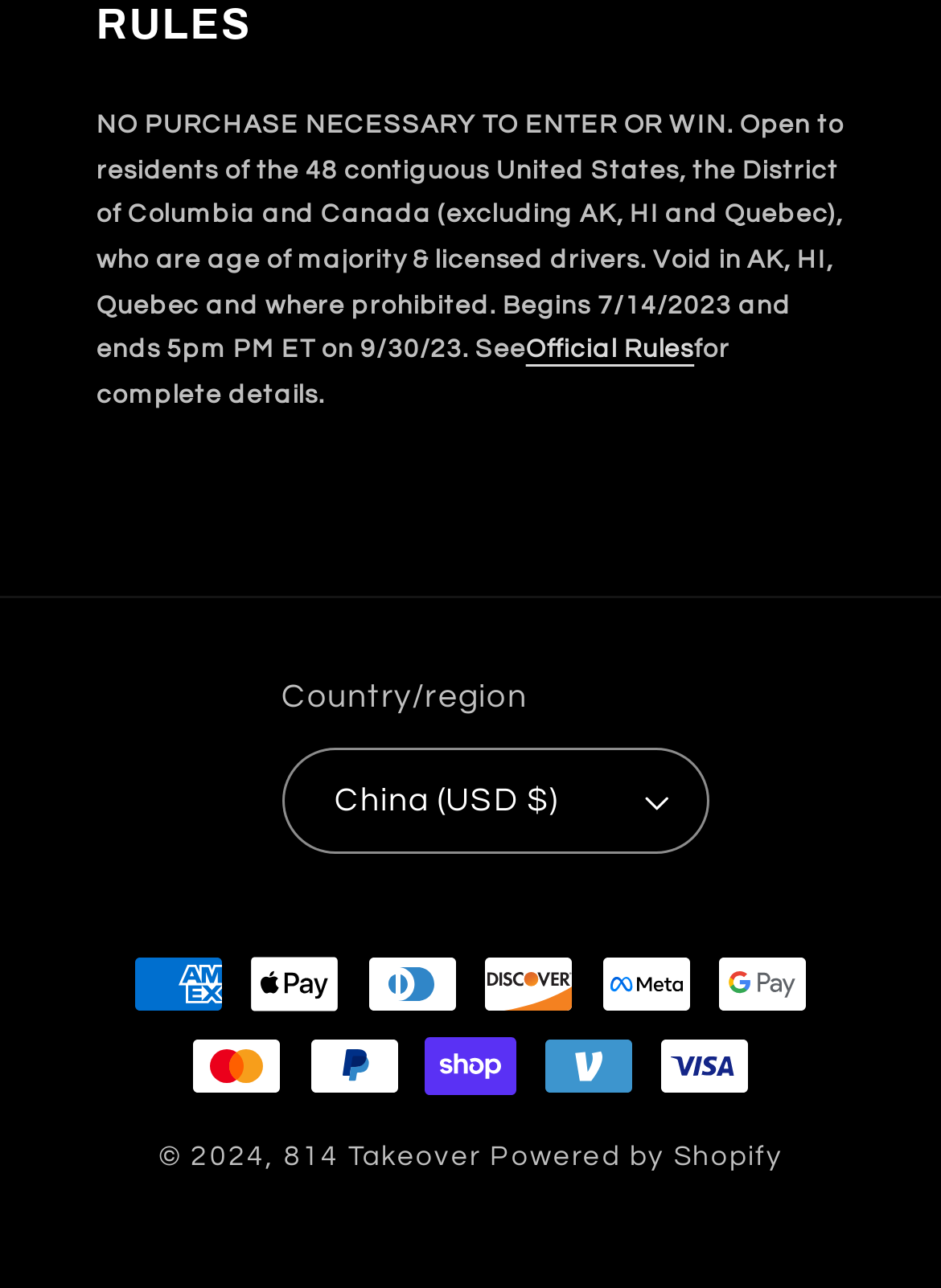What is the copyright year?
Look at the image and respond to the question as thoroughly as possible.

The copyright year can be found in the static text element at the bottom of the page, which states '© 2024,'. Therefore, the answer is 2024.